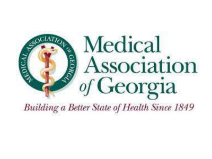Use a single word or phrase to respond to the question:
In what year was the Medical Association of Georgia founded?

1849